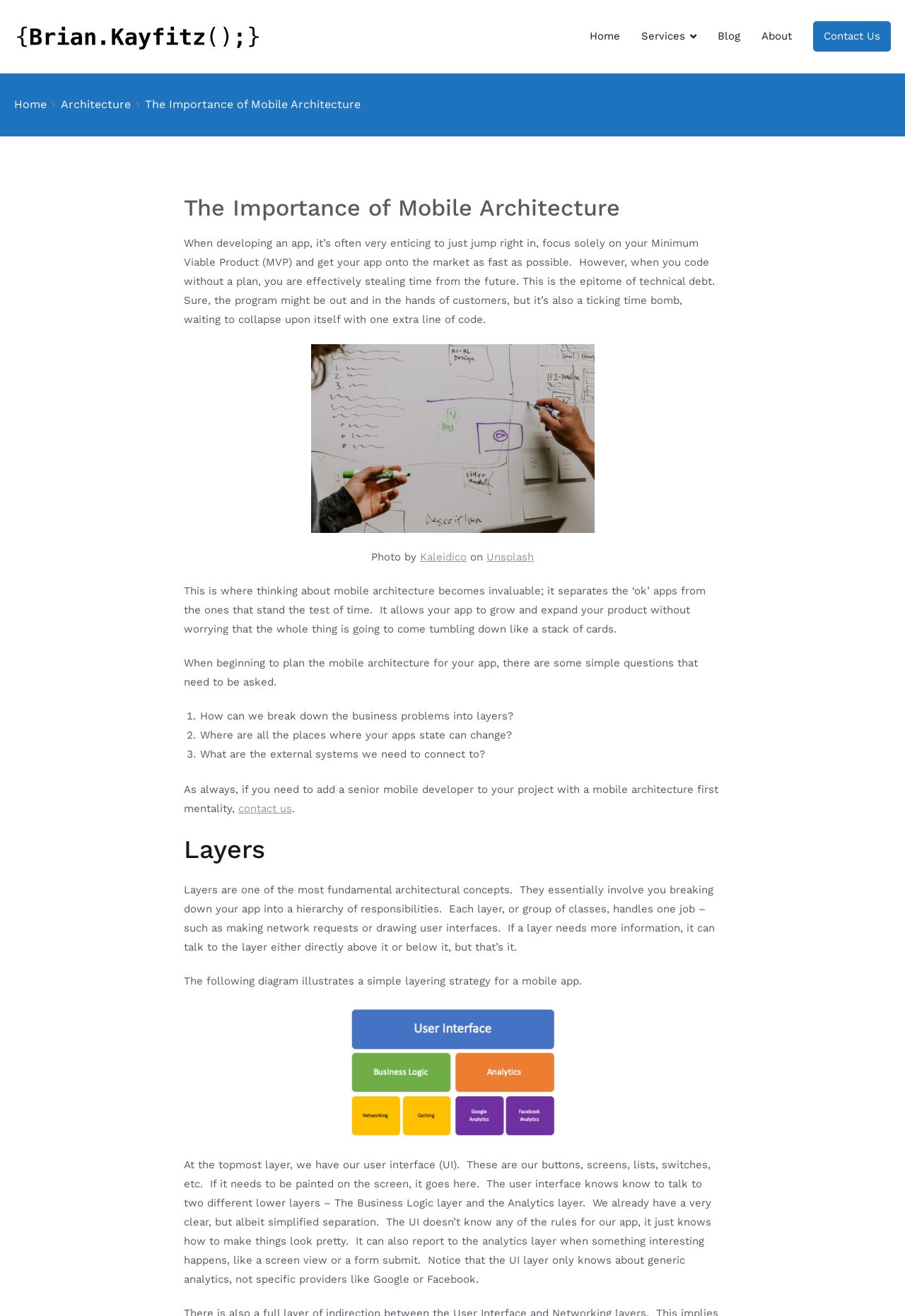Predict the bounding box for the UI component with the following description: "contact us".

[0.263, 0.61, 0.323, 0.619]